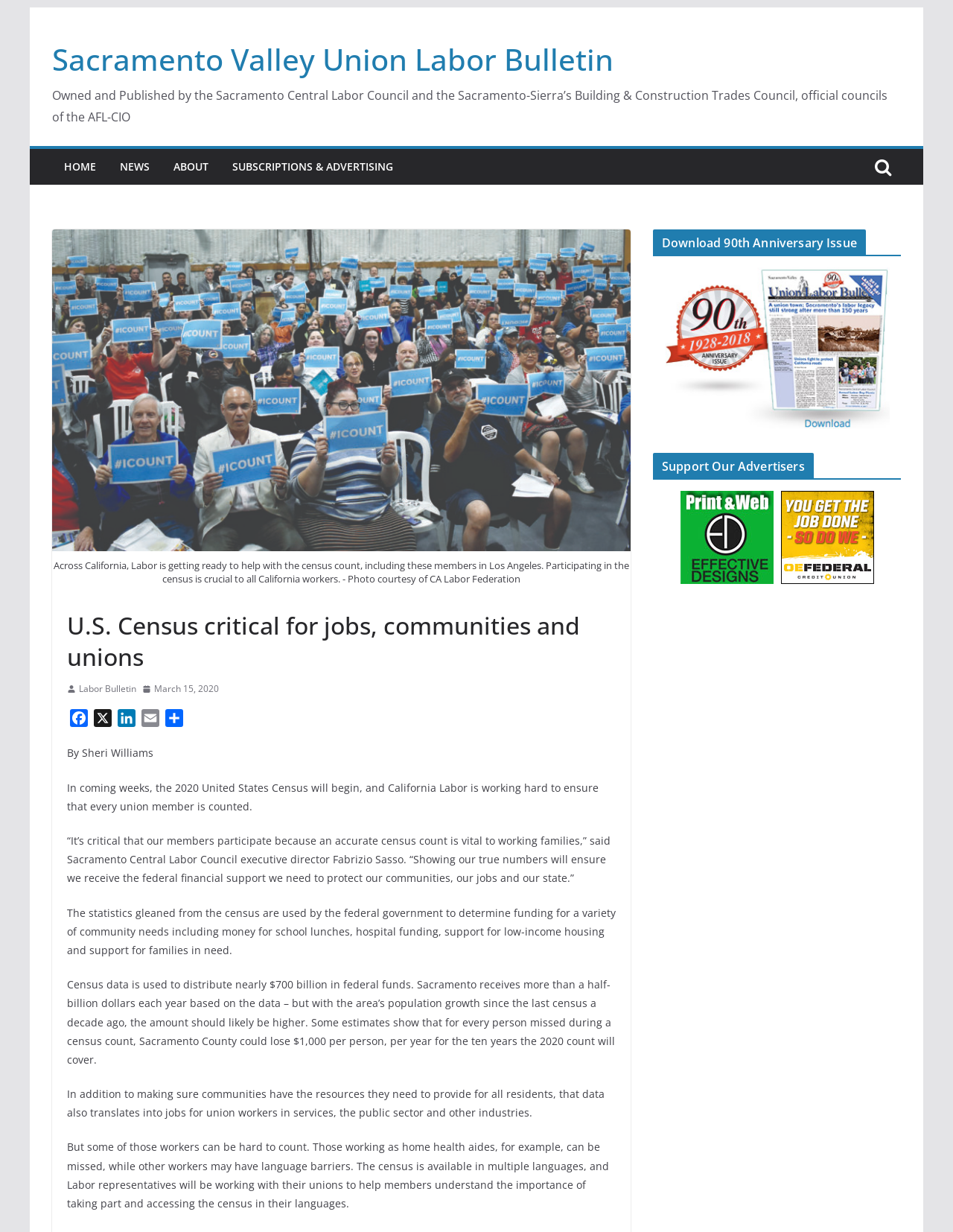Based on the element description: "parent_node: COMMENT * name="comment"", identify the UI element and provide its bounding box coordinates. Use four float numbers between 0 and 1, [left, top, right, bottom].

None